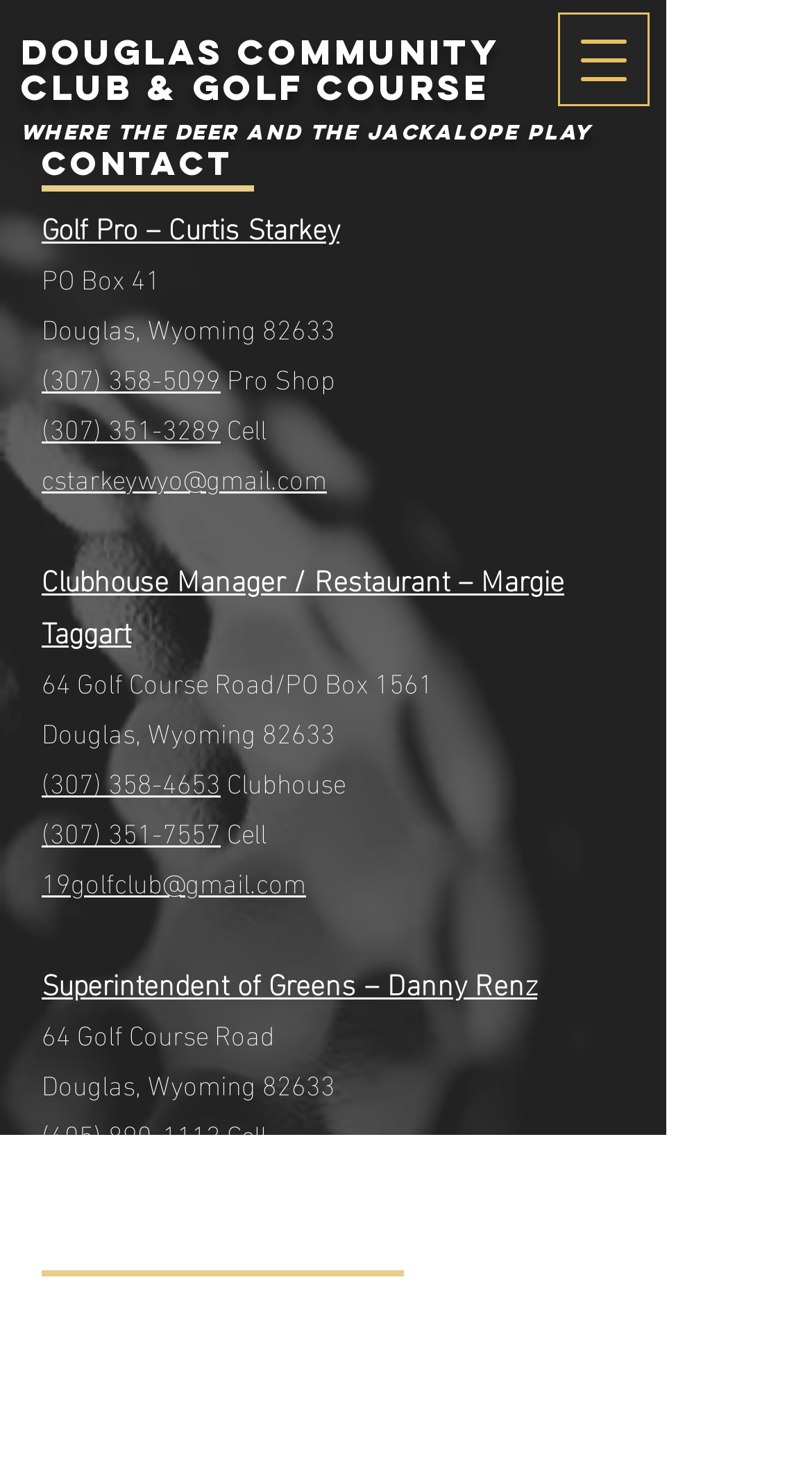What is the name of the golf pro?
Using the information from the image, provide a comprehensive answer to the question.

I found the answer by looking at the section that appears to be a contact information list. The first entry has the title 'Golf Pro' and the name 'Curtis Starkey'.